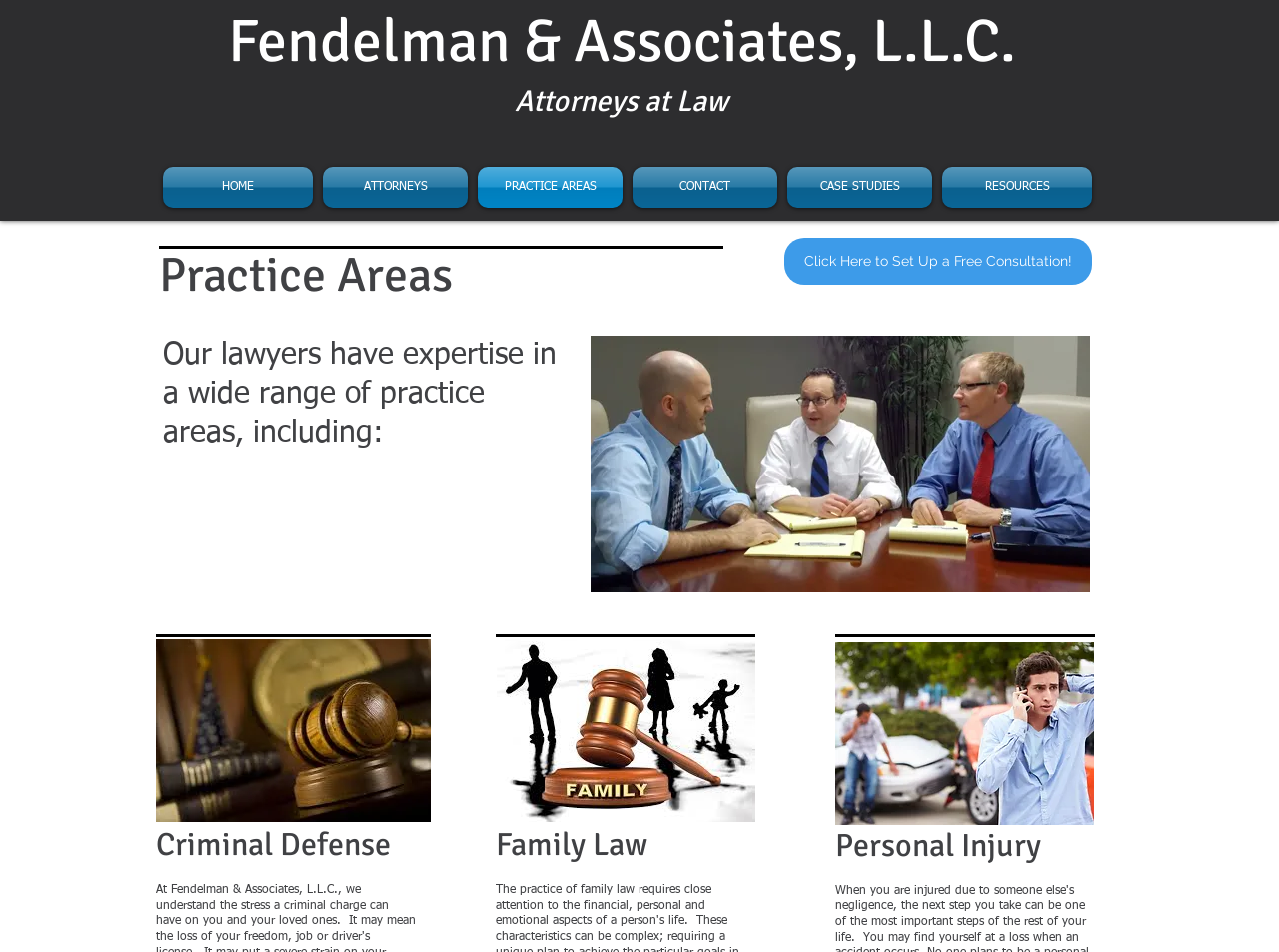How many navigation links are on the webpage?
Please give a detailed and elaborate explanation in response to the question.

I counted the answer by examining the navigation element 'Site' which contains 6 link elements: 'HOME', 'ATTORNEYS', 'PRACTICE AREAS', 'CONTACT', 'CASE STUDIES', and 'RESOURCES'.